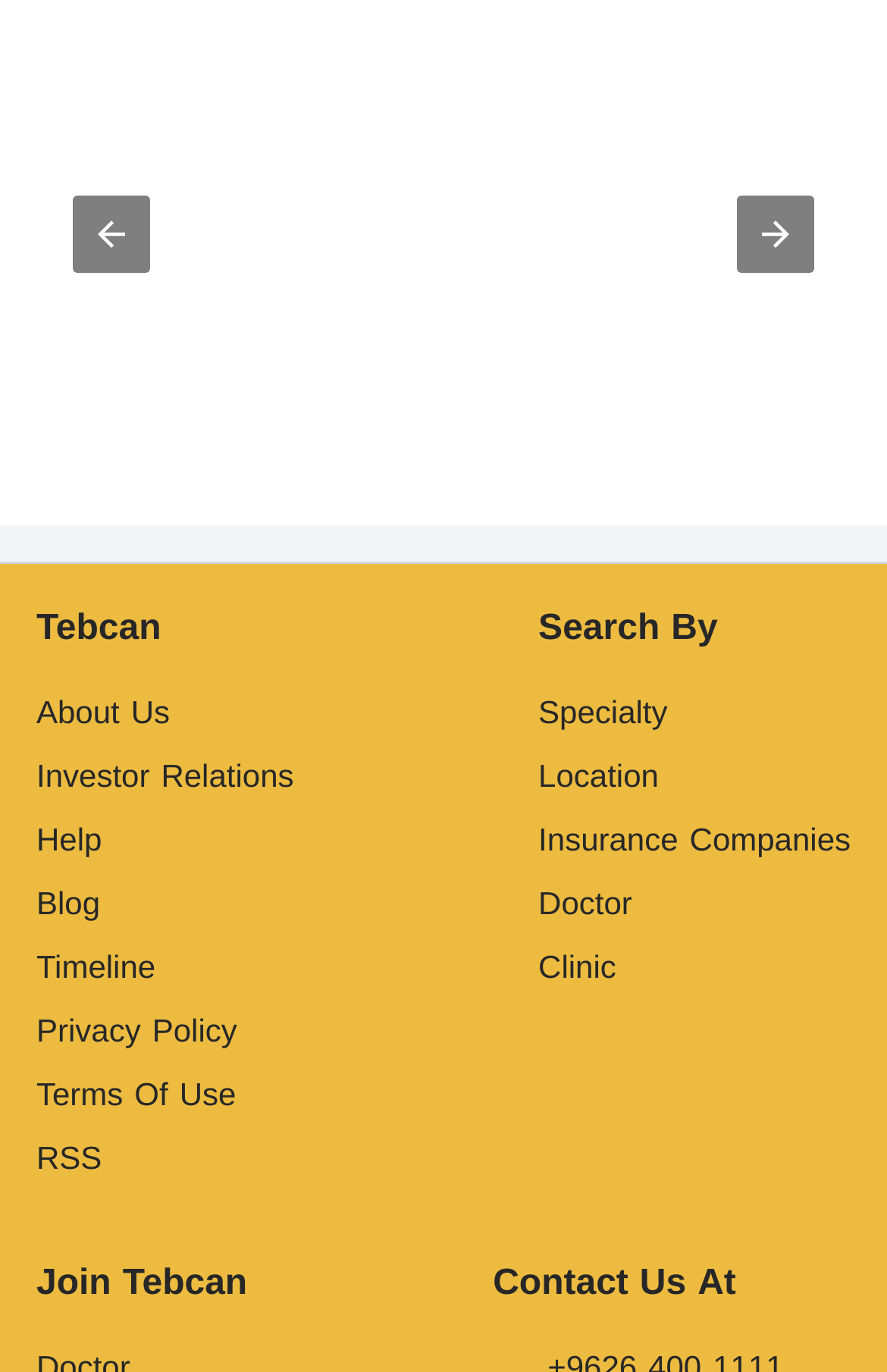Please provide a comprehensive response to the question below by analyzing the image: 
What are the search options?

The search options can be found in the links below the 'Search By' static text element. These links are 'Specialty', 'Location', 'Insurance Companies', 'Doctor', and 'Clinic'.